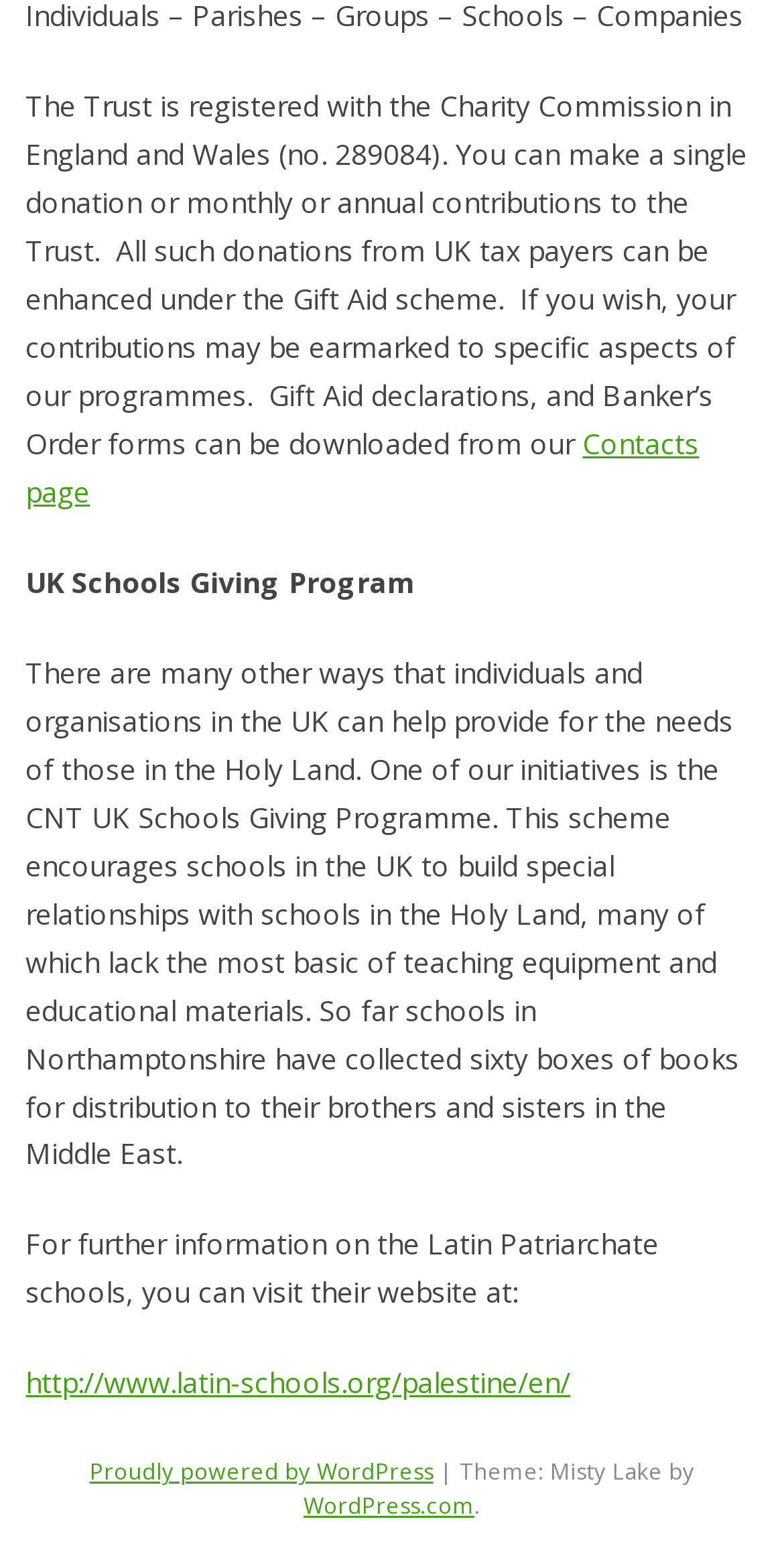Refer to the screenshot and answer the following question in detail:
What is the platform used to power the website?

The platform used to power the website can be found at the bottom of the webpage, which states 'Proudly powered by WordPress'.